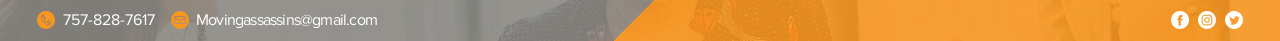Please respond in a single word or phrase: 
What color accents are used to enhance visibility?

Vibrant orange